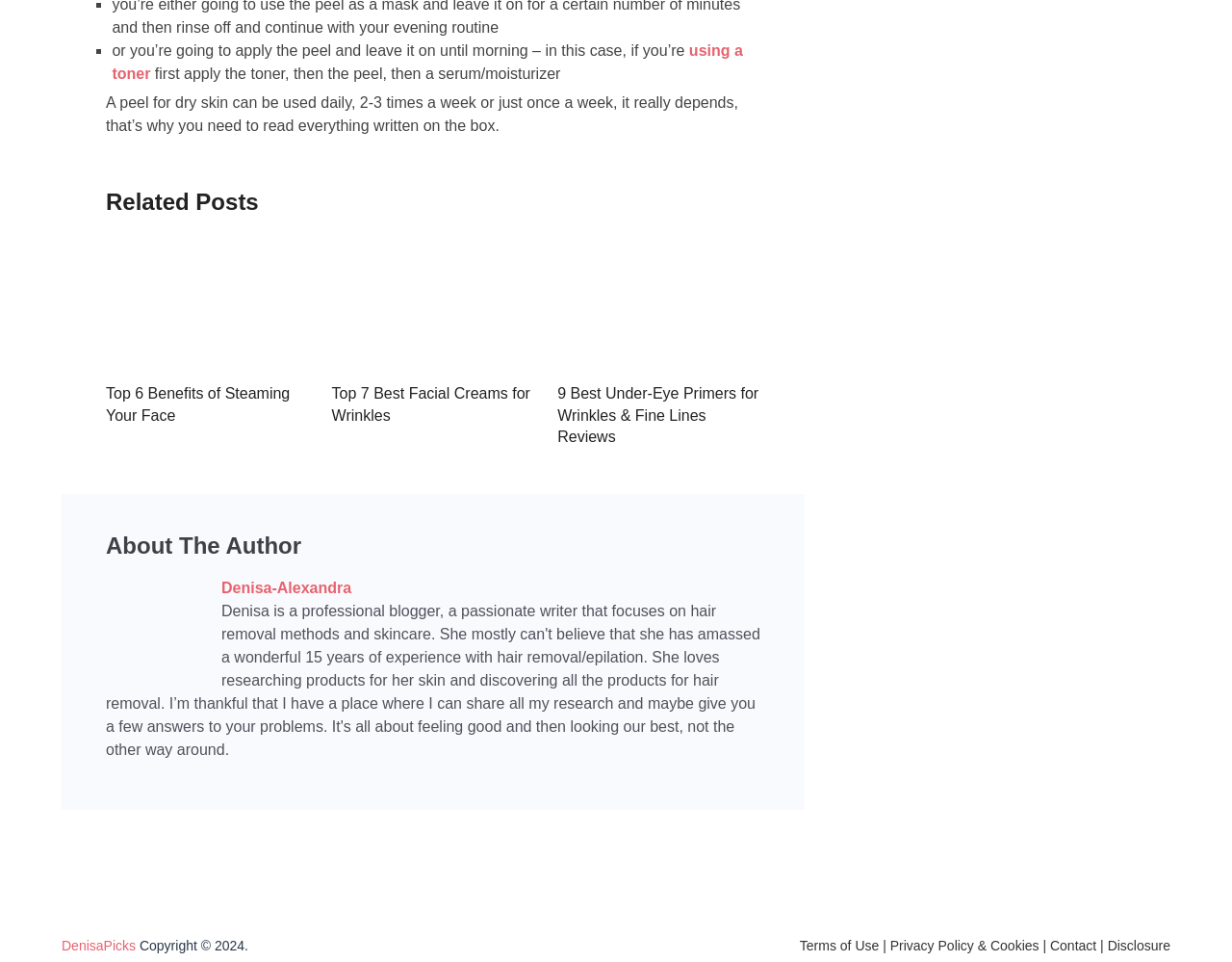What is the purpose of a peel for dry skin?
Based on the image, give a concise answer in the form of a single word or short phrase.

Daily, 2-3 times a week or once a week